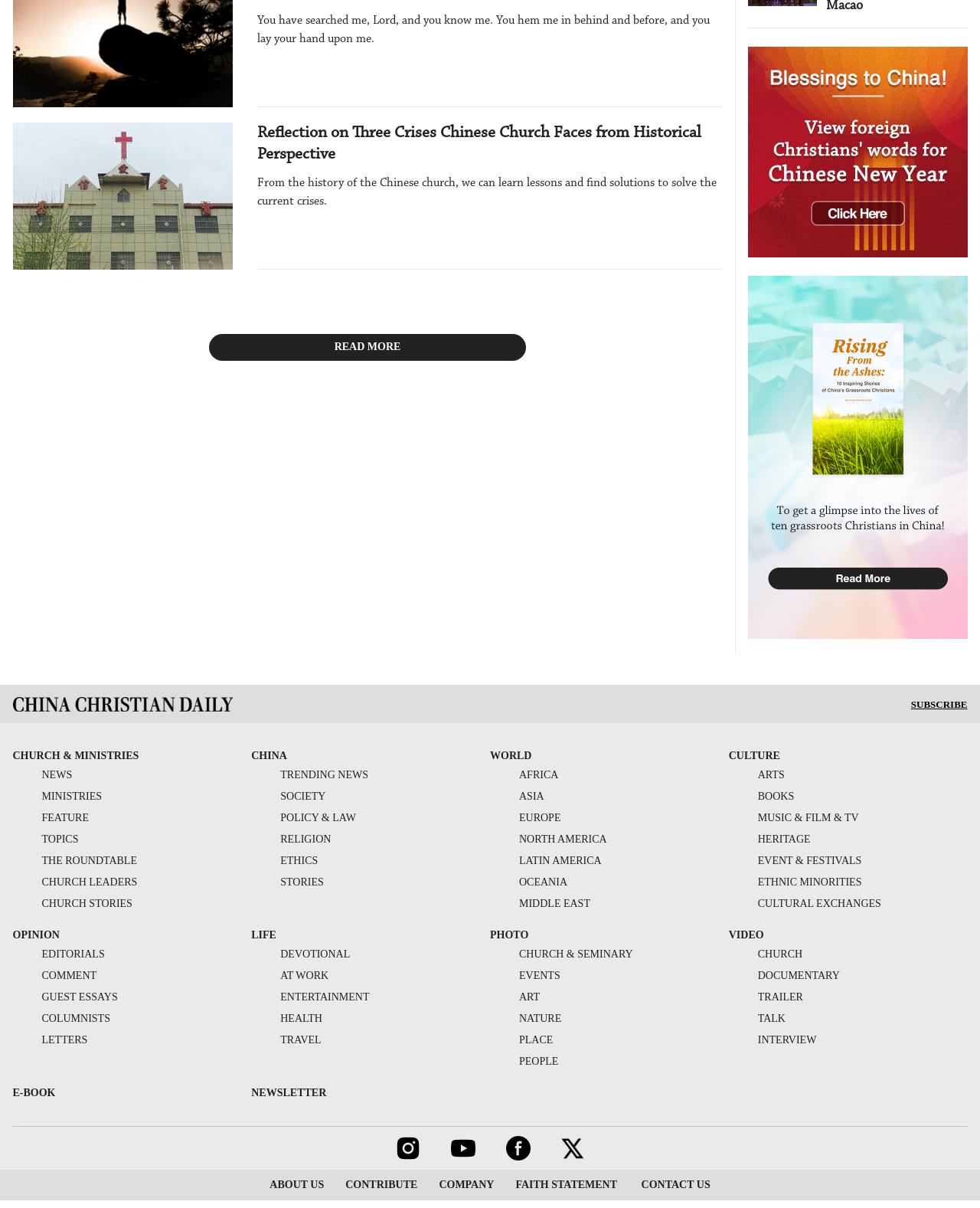Locate the bounding box coordinates of the clickable region to complete the following instruction: "Subscribe to the newsletter."

[0.93, 0.578, 0.987, 0.588]